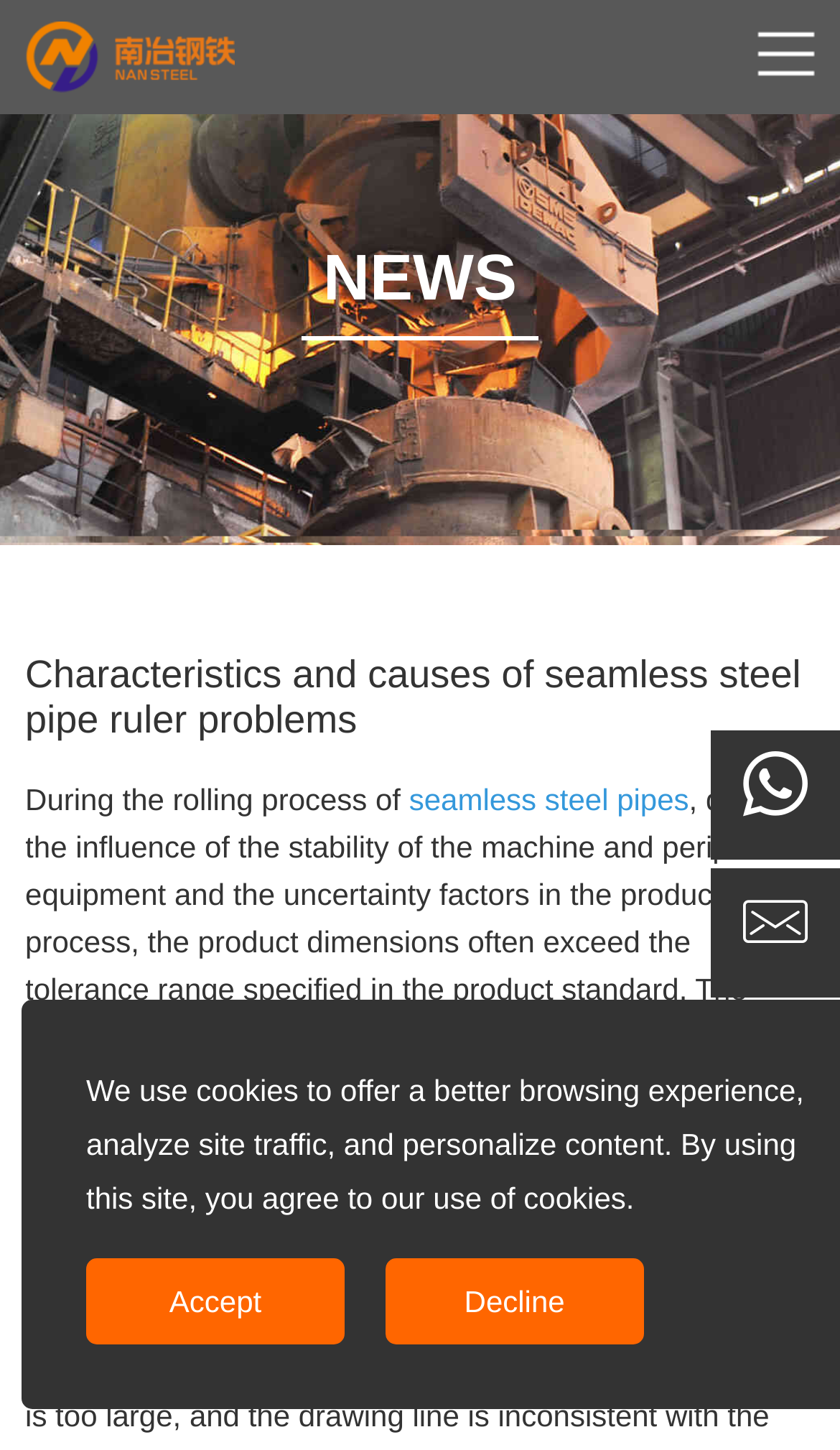Provide the bounding box coordinates of the UI element that matches the description: "Accept".

[0.202, 0.886, 0.311, 0.909]